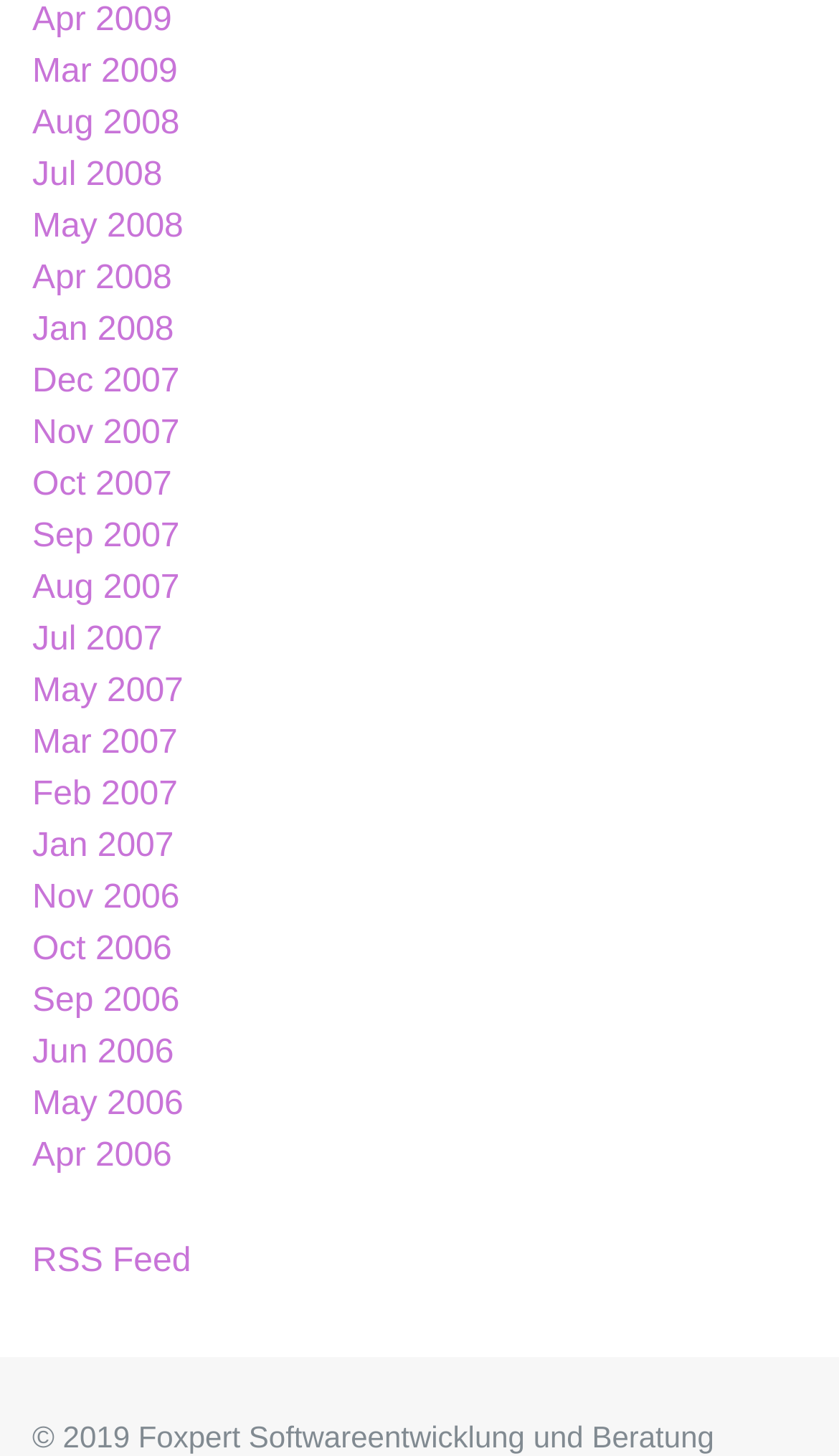What is the earliest month available?
Carefully examine the image and provide a detailed answer to the question.

By examining the links on the webpage, I found that the earliest month available is November 2006, which is indicated by the link 'Nov 2006'.